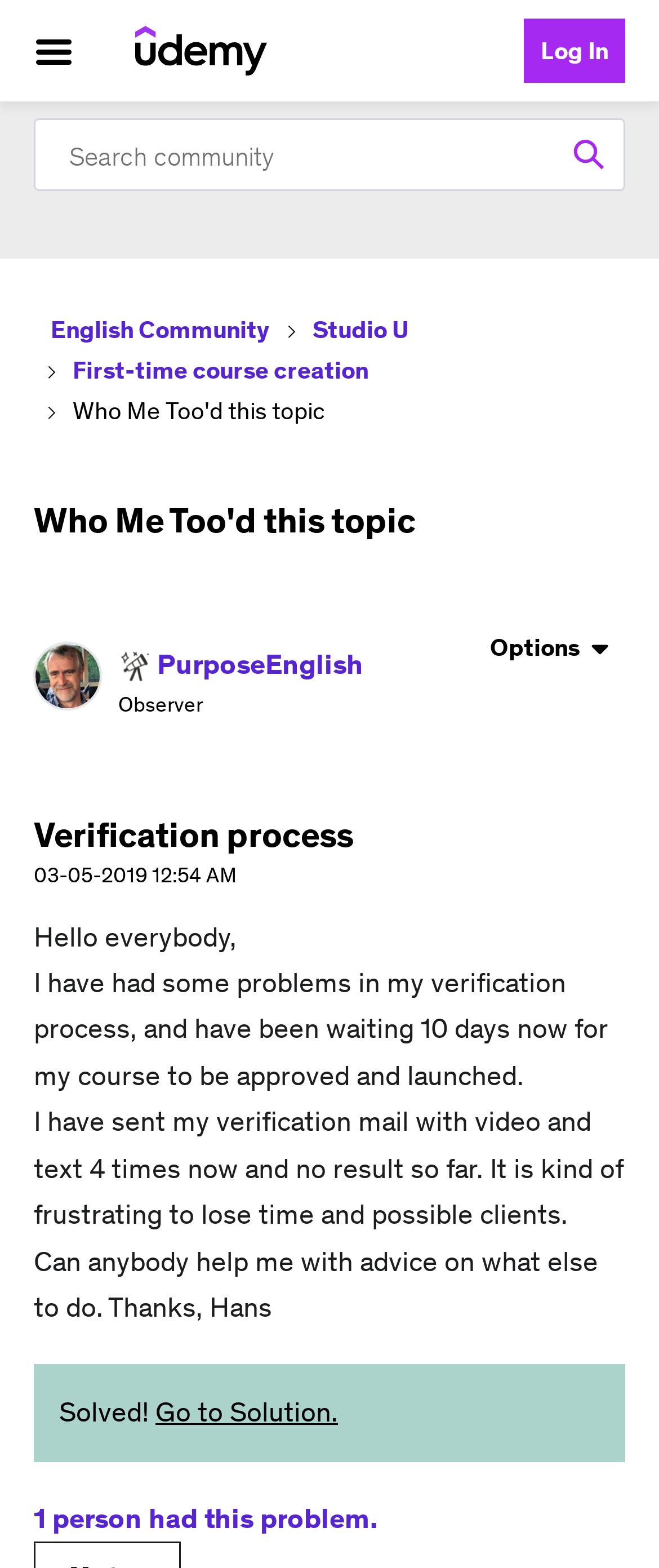Pinpoint the bounding box coordinates of the clickable element needed to complete the instruction: "View Profile of PurposeEnglish". The coordinates should be provided as four float numbers between 0 and 1: [left, top, right, bottom].

[0.238, 0.413, 0.551, 0.434]